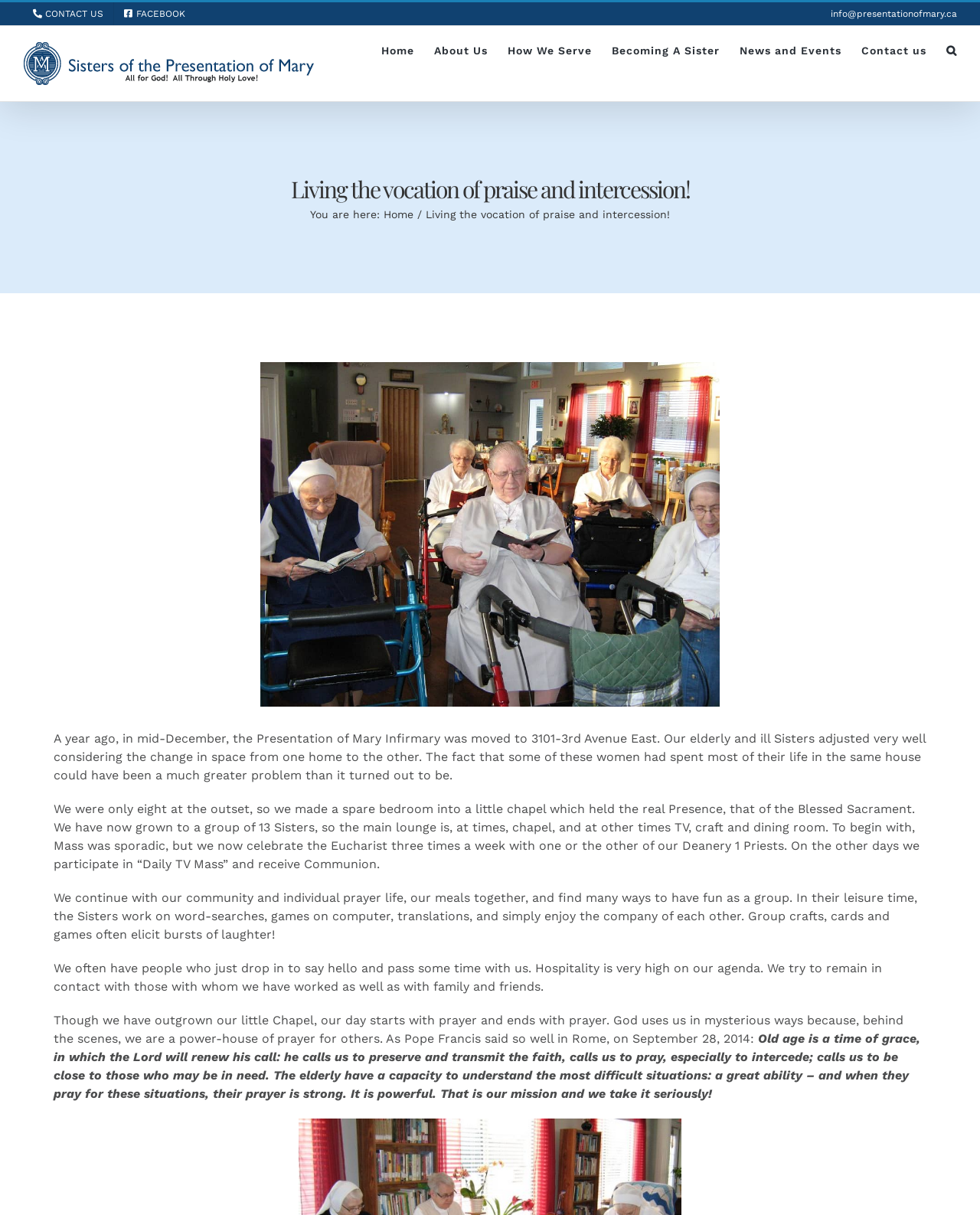How often do the Sisters celebrate the Eucharist?
Please provide a detailed answer to the question.

According to the webpage, 'We now celebrate the Eucharist three times a week with one or the other of our Deanery 1 Priests.' This indicates that the Sisters celebrate the Eucharist three times a week.